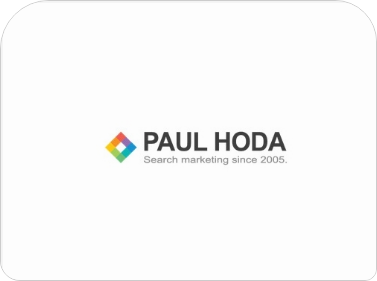Please answer the following question using a single word or phrase: 
What is the color of the company name?

dark